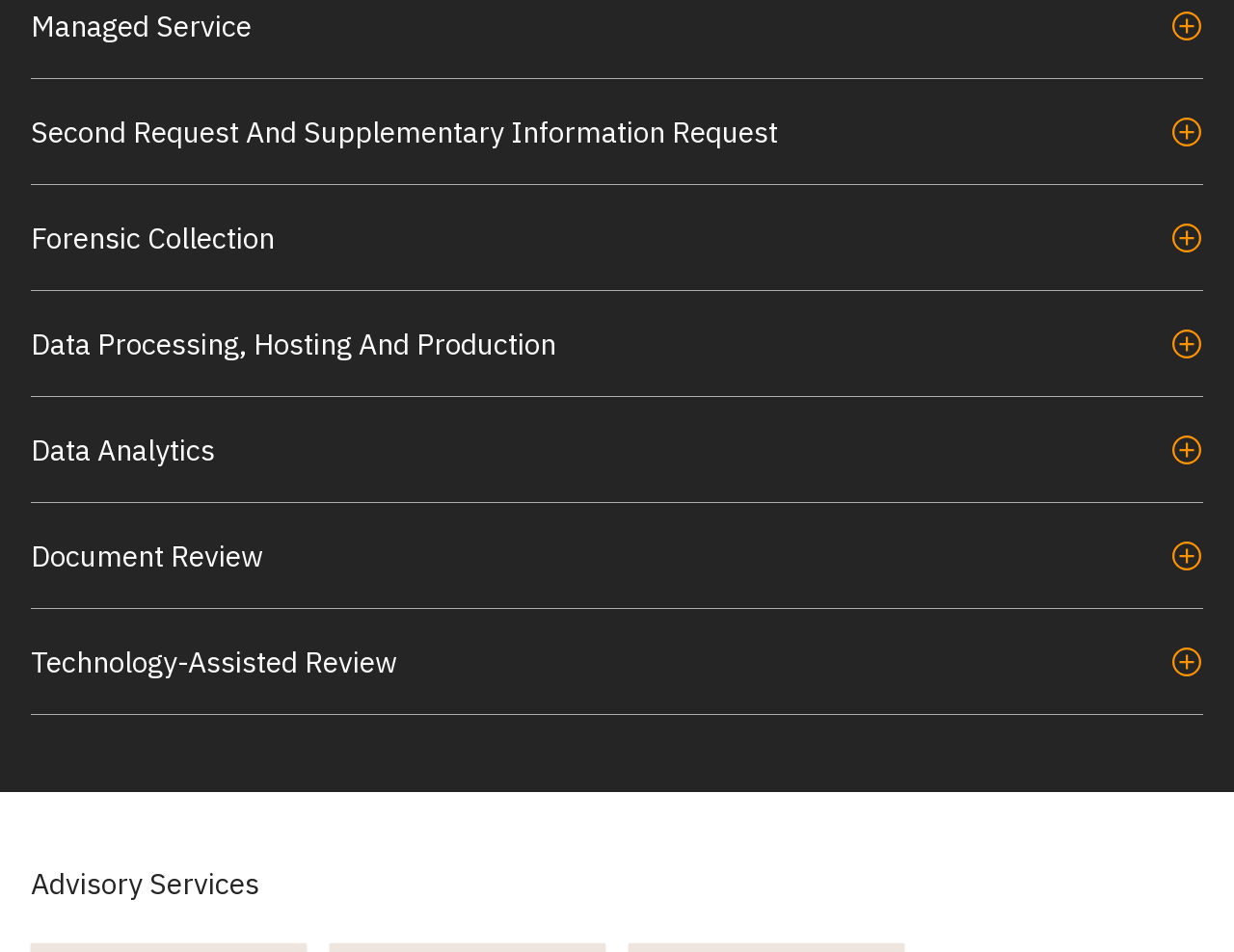Are there any images on the buttons?
Based on the image, give a one-word or short phrase answer.

Yes